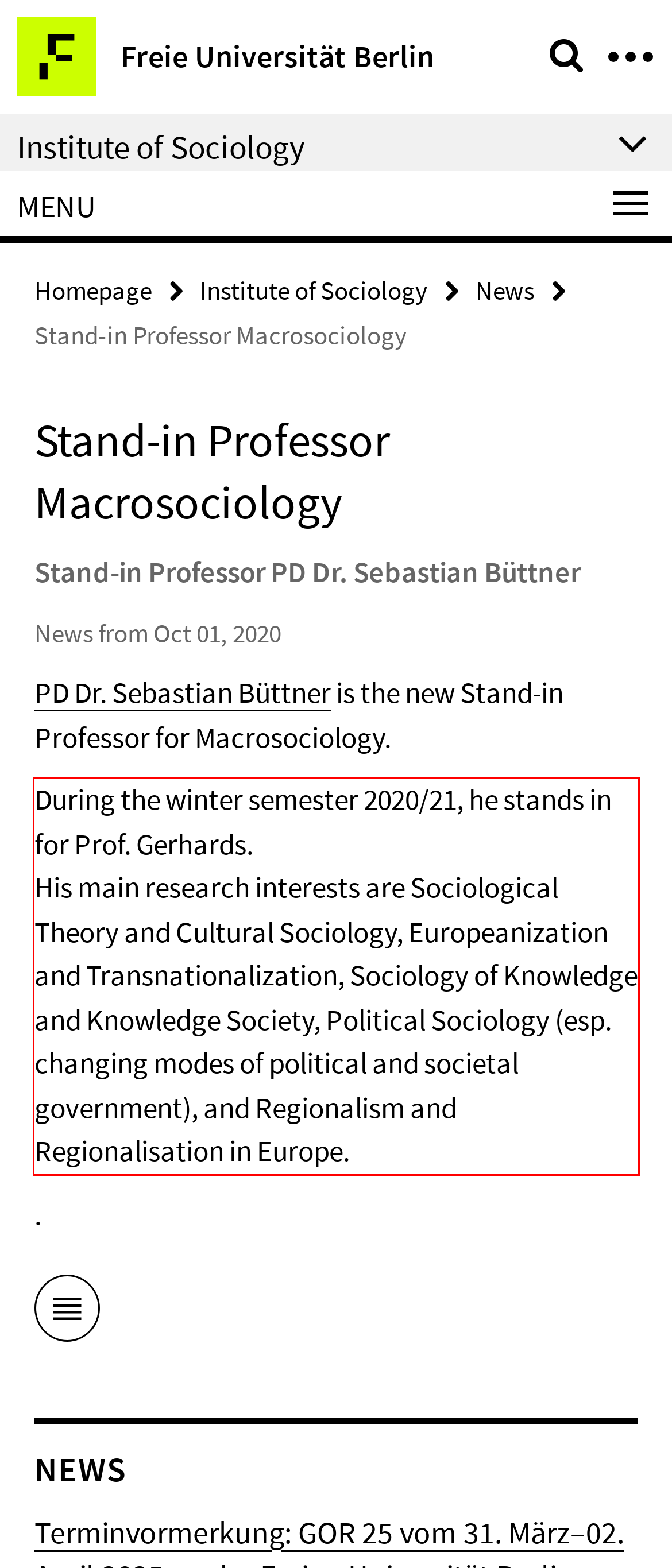You are provided with a screenshot of a webpage containing a red bounding box. Please extract the text enclosed by this red bounding box.

During the winter semester 2020/21, he stands in for Prof. Gerhards. His main research interests are Sociological Theory and Cultural Sociology, Europeanization and Transnationalization, Sociology of Knowledge and Knowledge Society, Political Sociology (esp. changing modes of political and societal government), and Regionalism and Regionalisation in Europe.